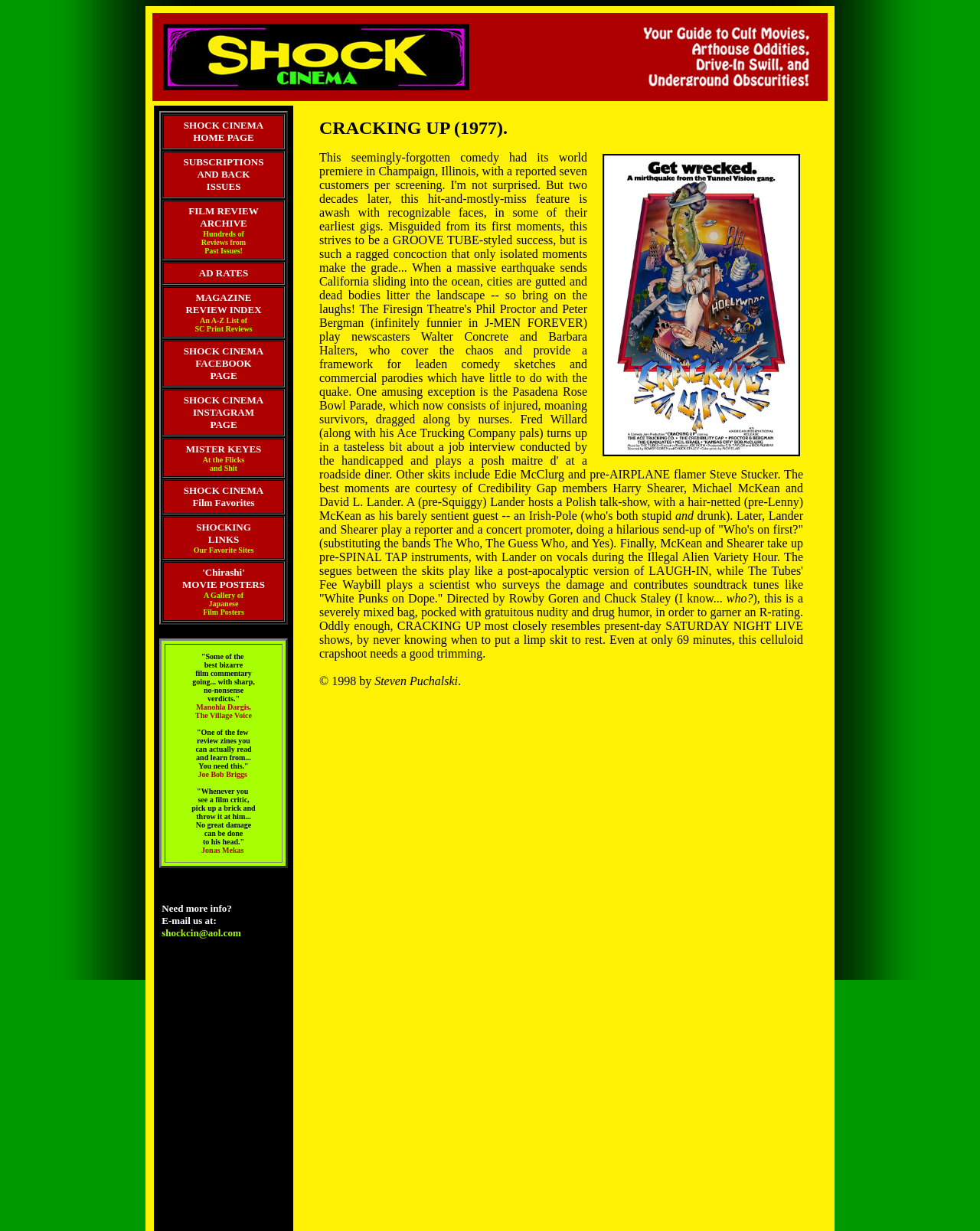Refer to the element description AD RATES and identify the corresponding bounding box in the screenshot. Format the coordinates as (top-left x, top-left y, bottom-right x, bottom-right y) with values in the range of 0 to 1.

[0.167, 0.214, 0.289, 0.23]